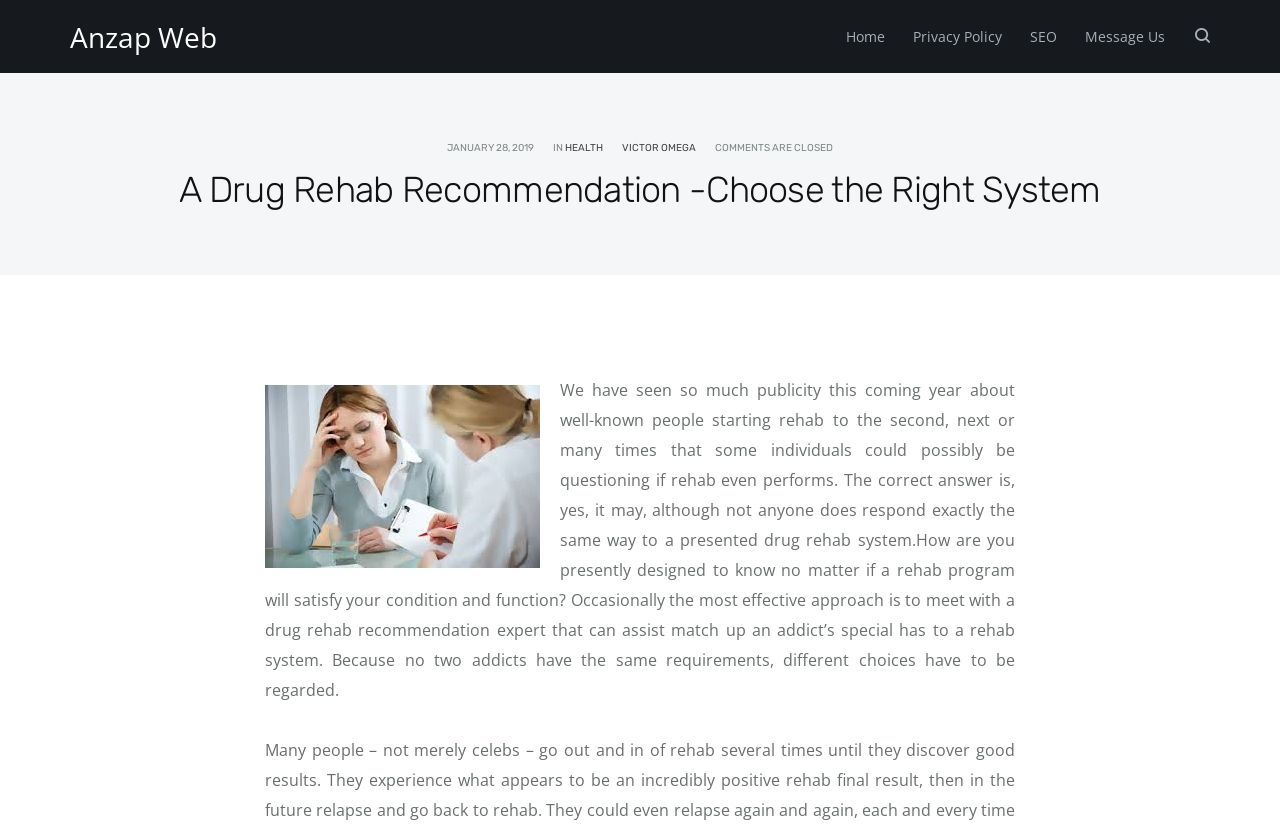What is the topic of the webpage?
Answer with a single word or phrase, using the screenshot for reference.

Drug Rehab